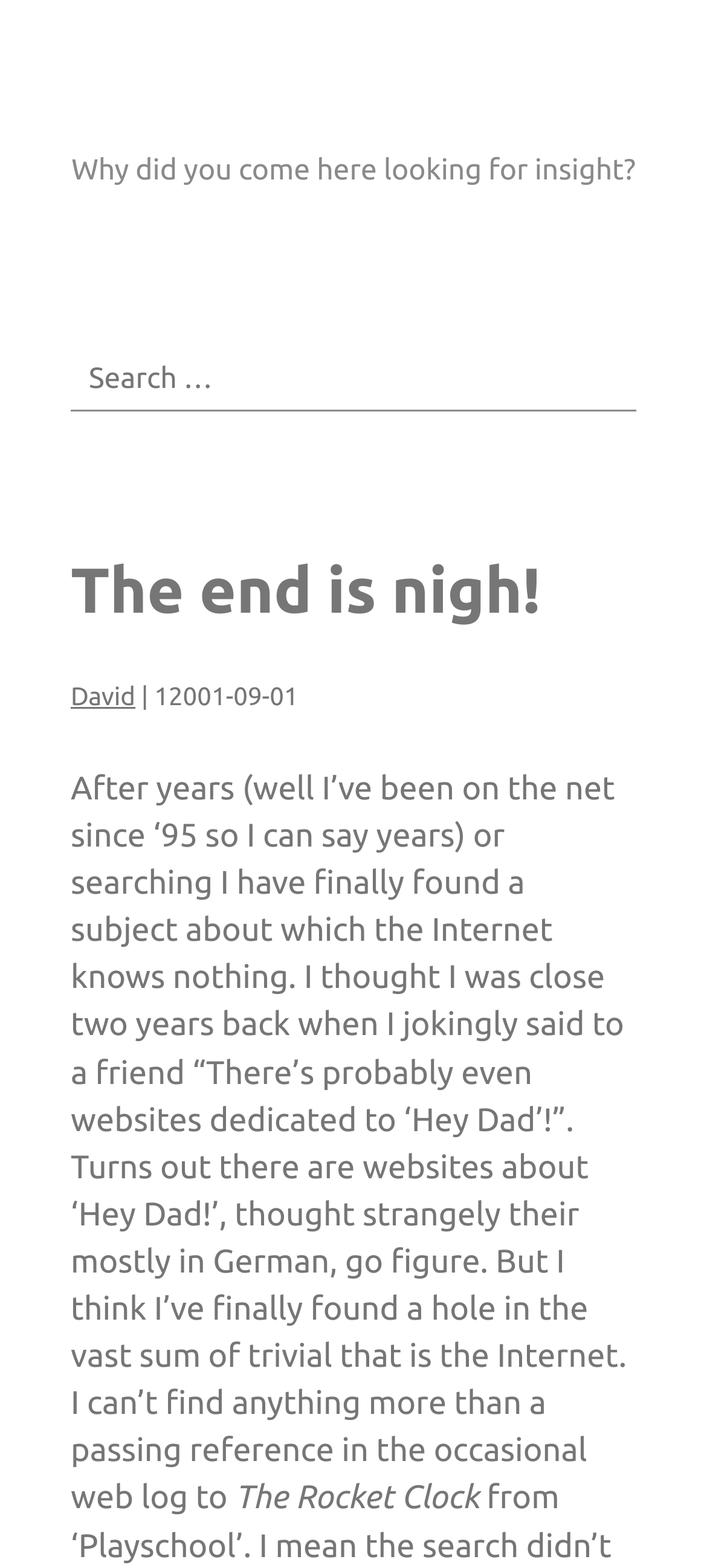Determine the bounding box coordinates for the HTML element mentioned in the following description: "☰ Menu". The coordinates should be a list of four floats ranging from 0 to 1, represented as [left, top, right, bottom].

[0.442, 0.131, 0.558, 0.198]